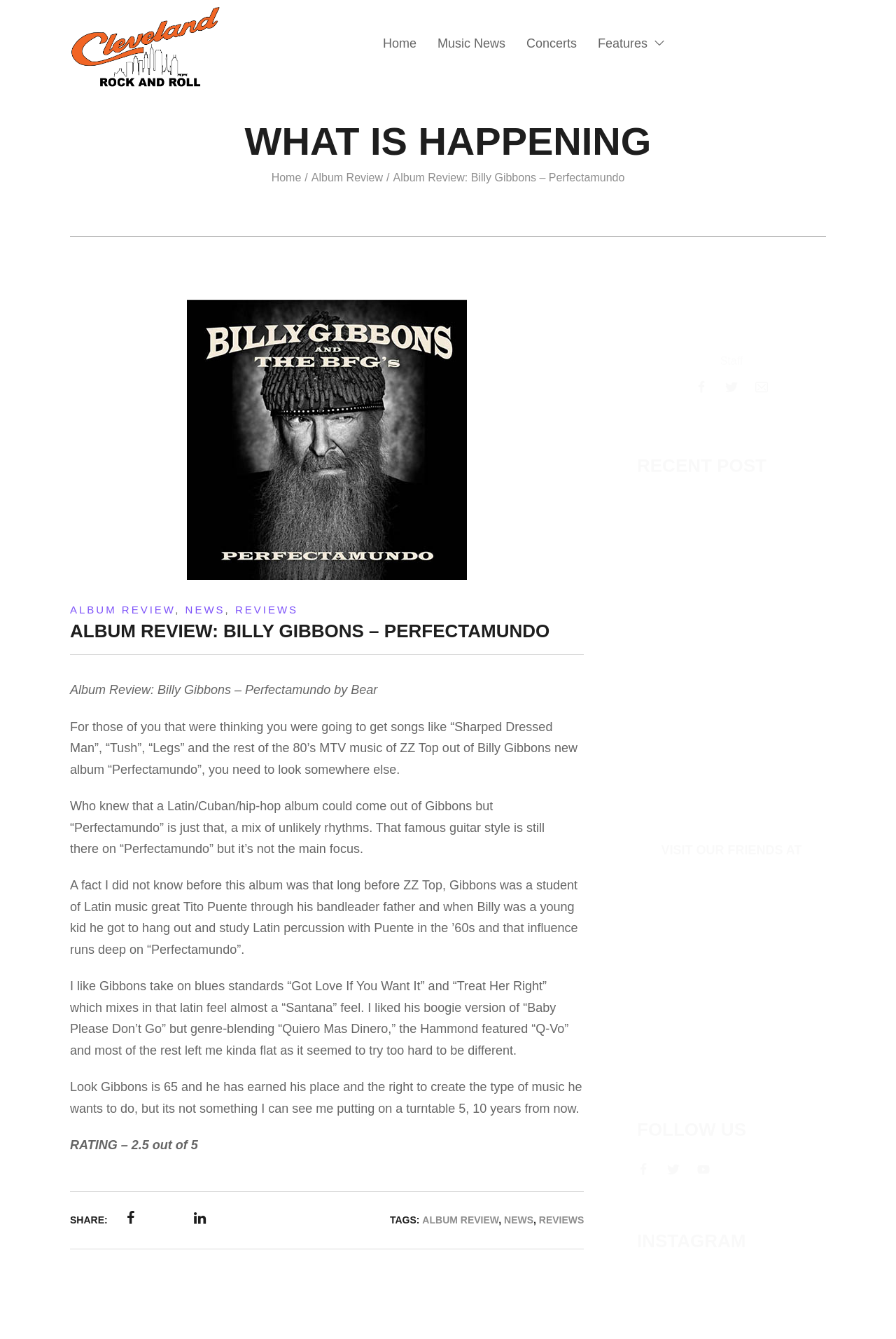Identify the bounding box coordinates necessary to click and complete the given instruction: "Click on the 'Home' link".

[0.416, 0.02, 0.477, 0.045]